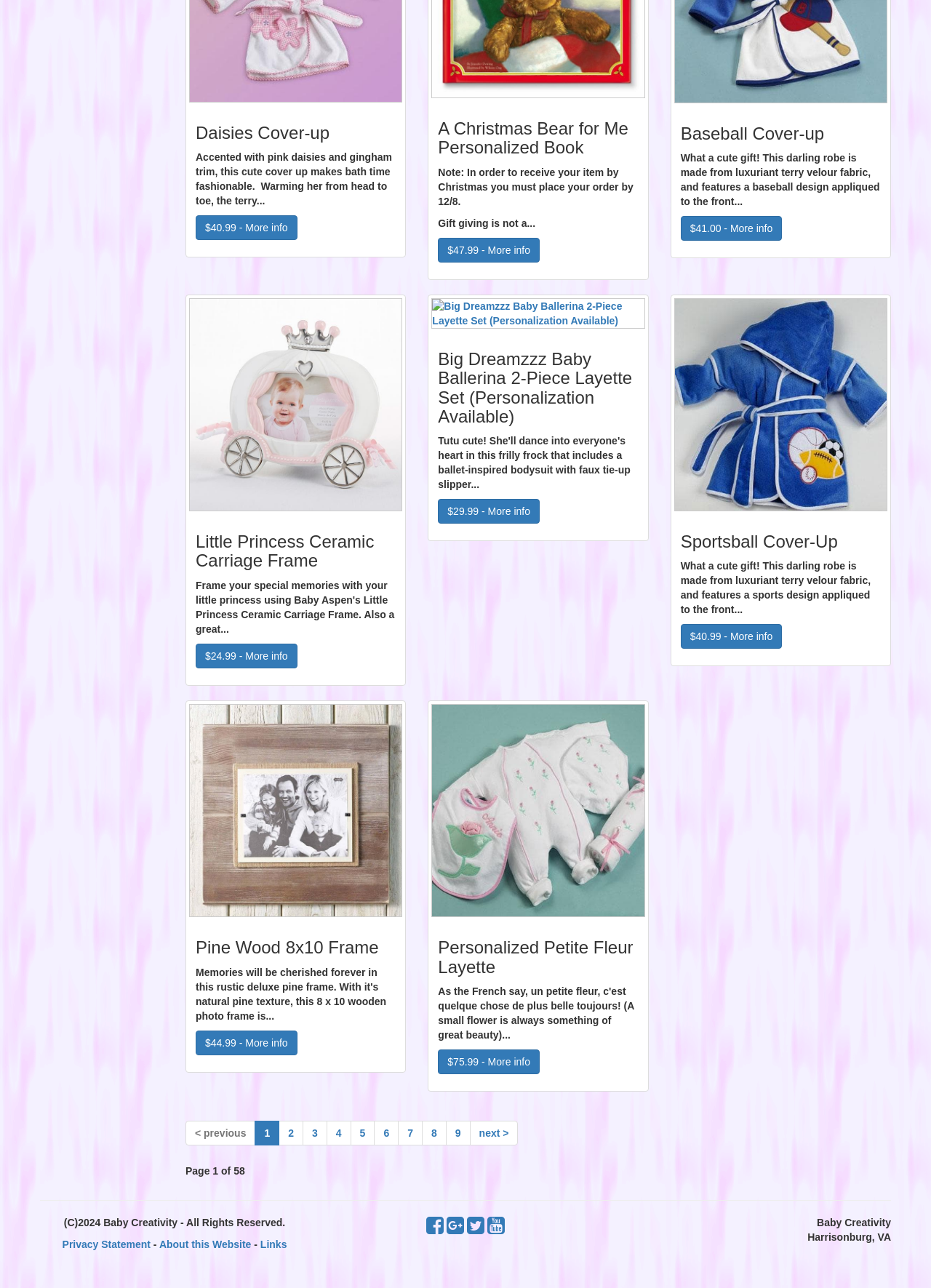Using the description: "< previous", determine the UI element's bounding box coordinates. Ensure the coordinates are in the format of four float numbers between 0 and 1, i.e., [left, top, right, bottom].

[0.199, 0.87, 0.275, 0.889]